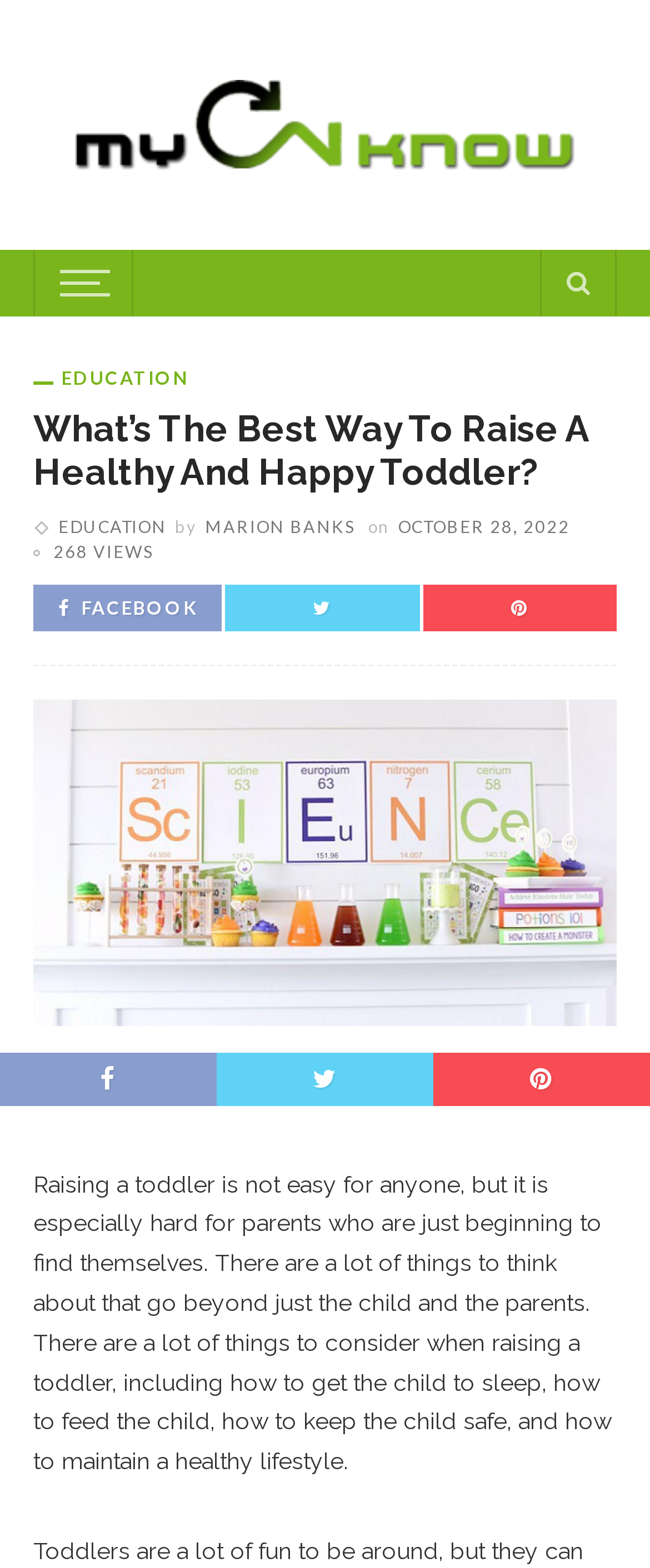What are some challenges of raising a toddler?
Refer to the image and give a detailed answer to the question.

The challenges of raising a toddler can be found by reading the introductory paragraph of the article, which mentions getting the child to sleep, feeding the child, keeping the child safe, and maintaining a healthy lifestyle.